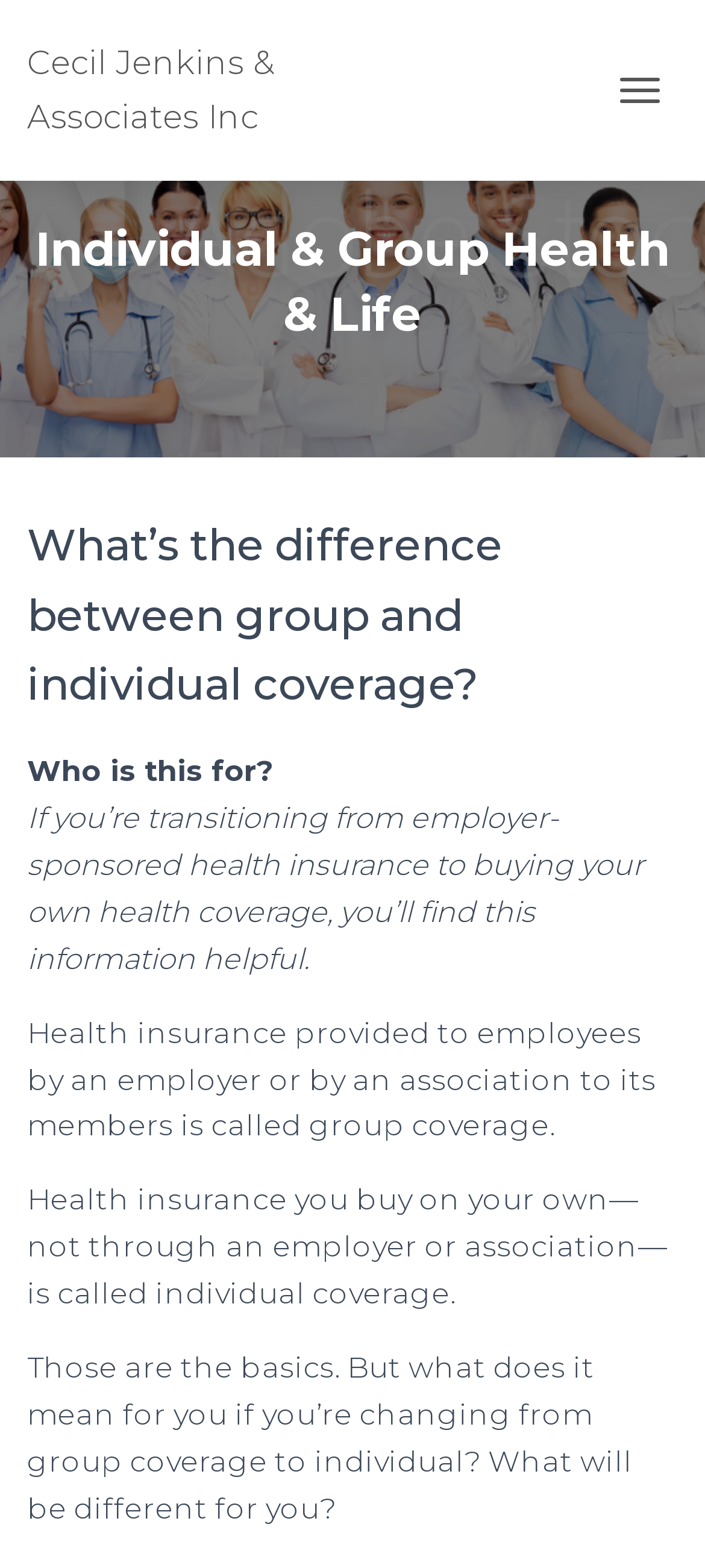Illustrate the webpage with a detailed description.

The webpage is about individual and group health insurance, specifically discussing the differences between the two. At the top left of the page, there is a link to "Cecil Jenkins & Associates Inc" and a button to toggle navigation on the top right. Below the navigation button, there is a heading that reads "Individual & Group Health & Life". 

Under this heading, there is a subheading that asks "What’s the difference between group and individual coverage?" followed by a question "Who is this for?" and a paragraph explaining that the information is helpful for those transitioning from employer-sponsored health insurance to buying their own health coverage. 

Further down, there are three paragraphs of text that explain the basics of group and individual coverage. The first paragraph defines group coverage as health insurance provided by an employer or association, while the second paragraph defines individual coverage as health insurance bought on one's own. The third paragraph raises questions about what it means for an individual to change from group coverage to individual coverage and what differences they can expect.